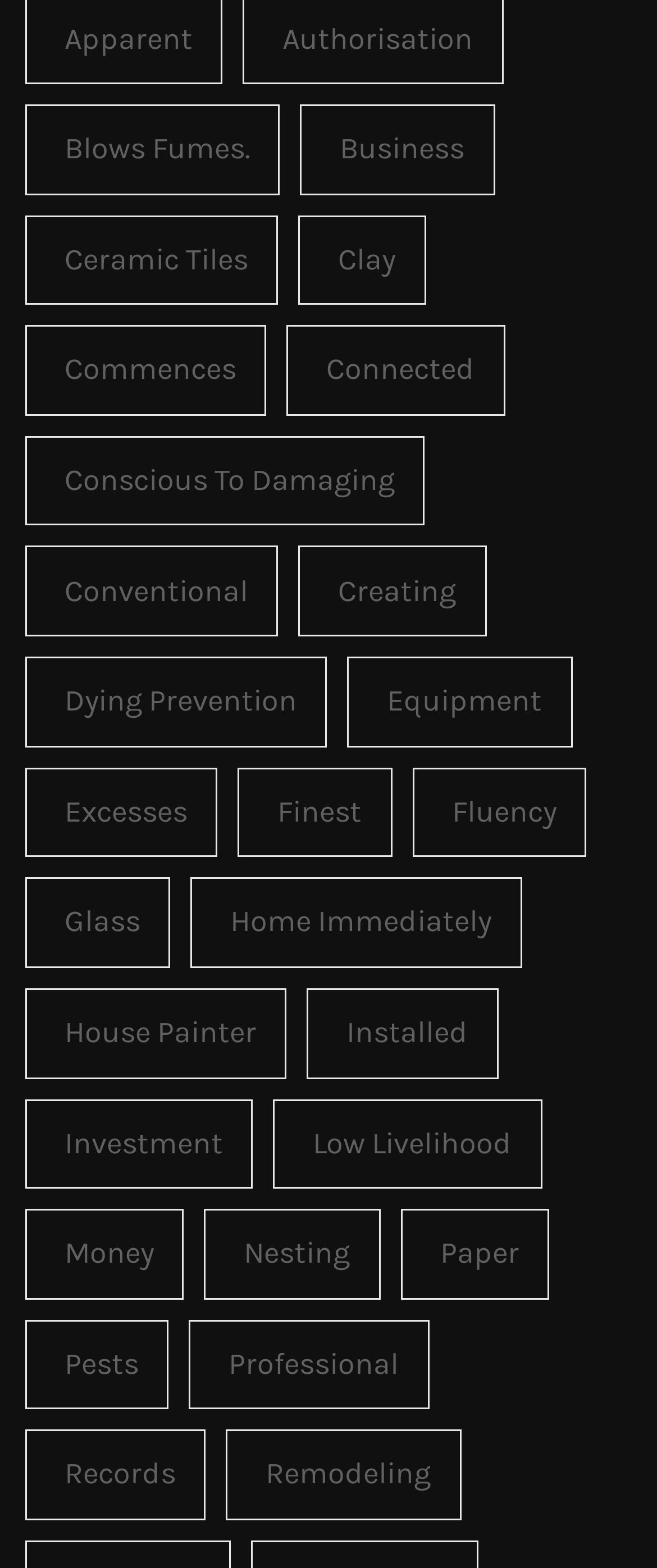What is the first link on the webpage?
Look at the image and provide a short answer using one word or a phrase.

Blows Fumes